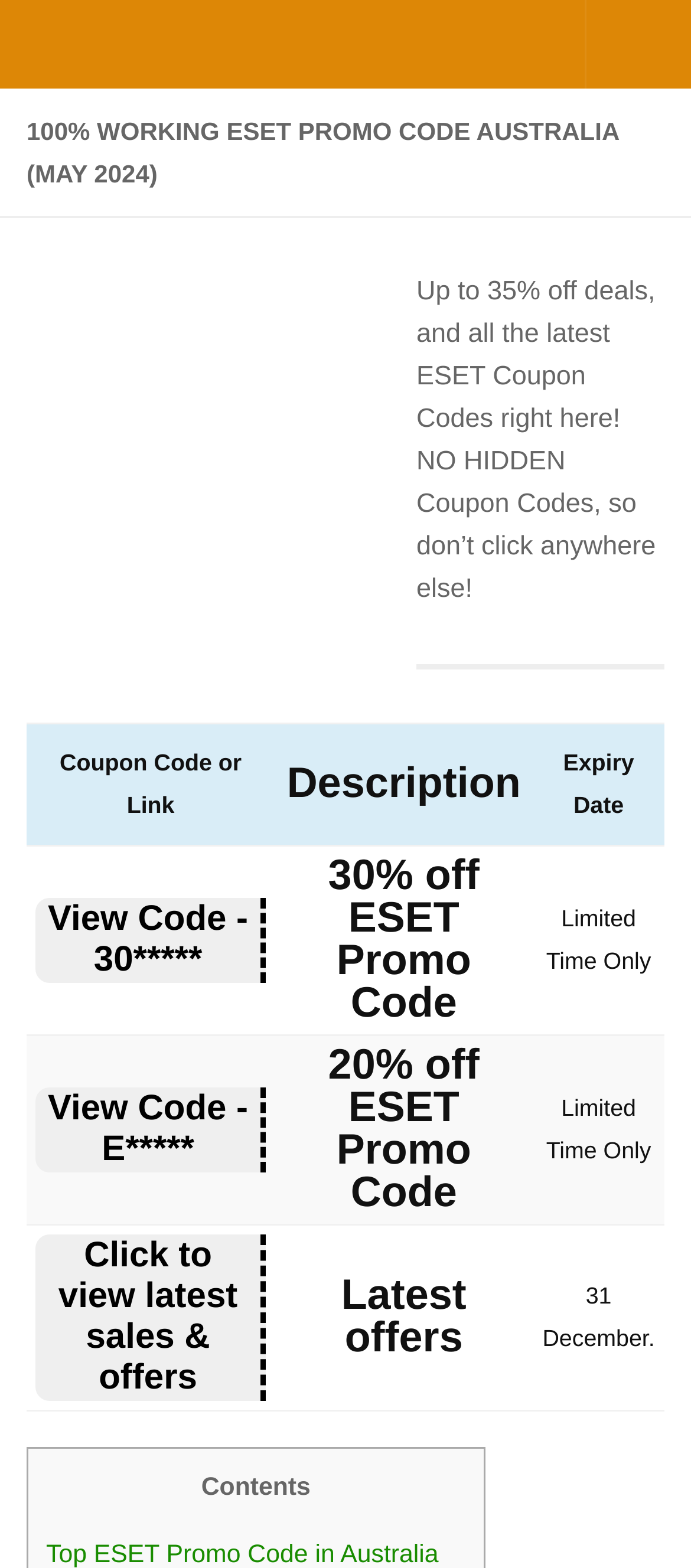Generate the main heading text from the webpage.

100% WORKING ESET PROMO CODE AUSTRALIA (MAY 2024)